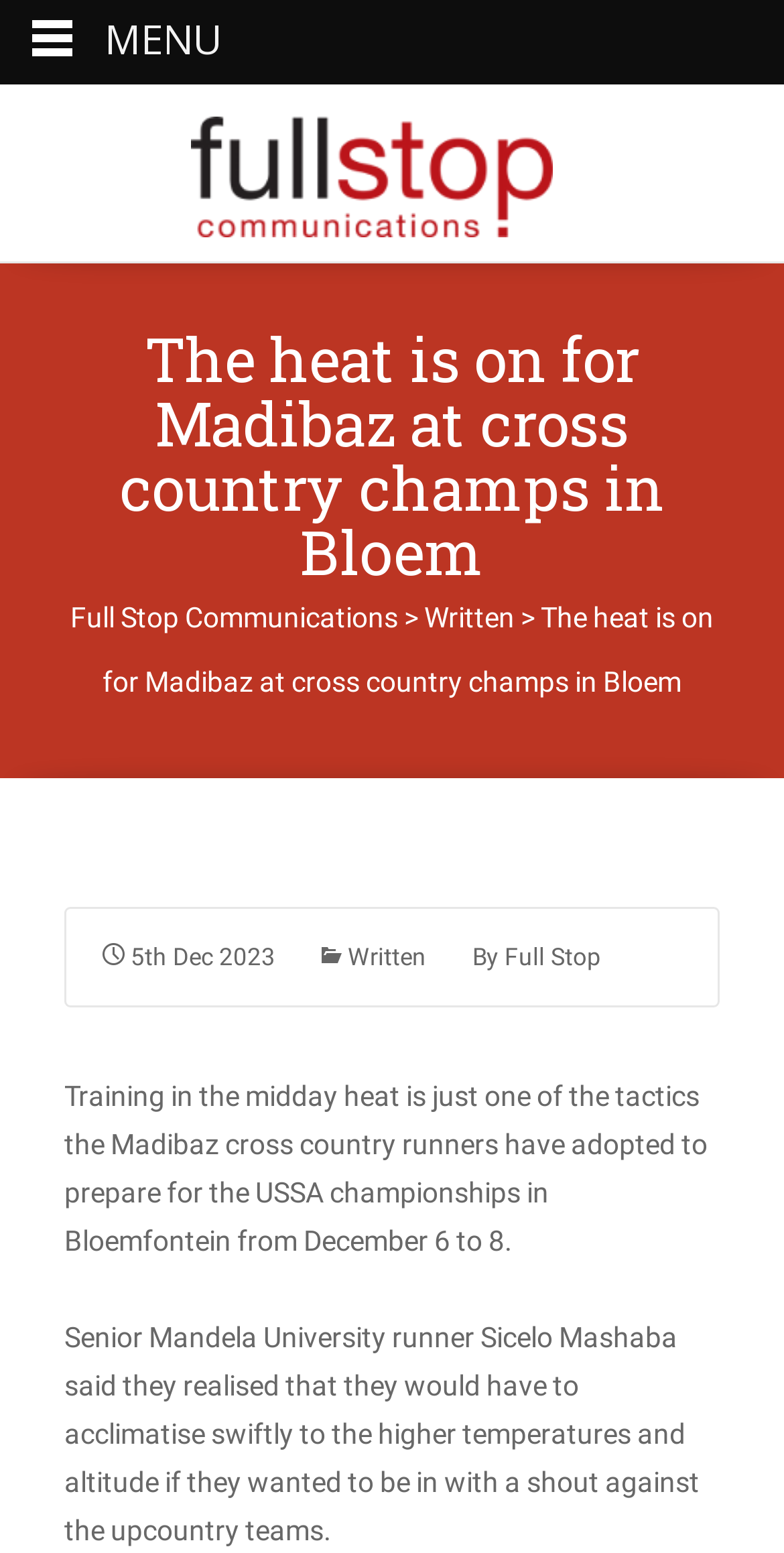Mark the bounding box of the element that matches the following description: "Written".

[0.541, 0.387, 0.656, 0.408]